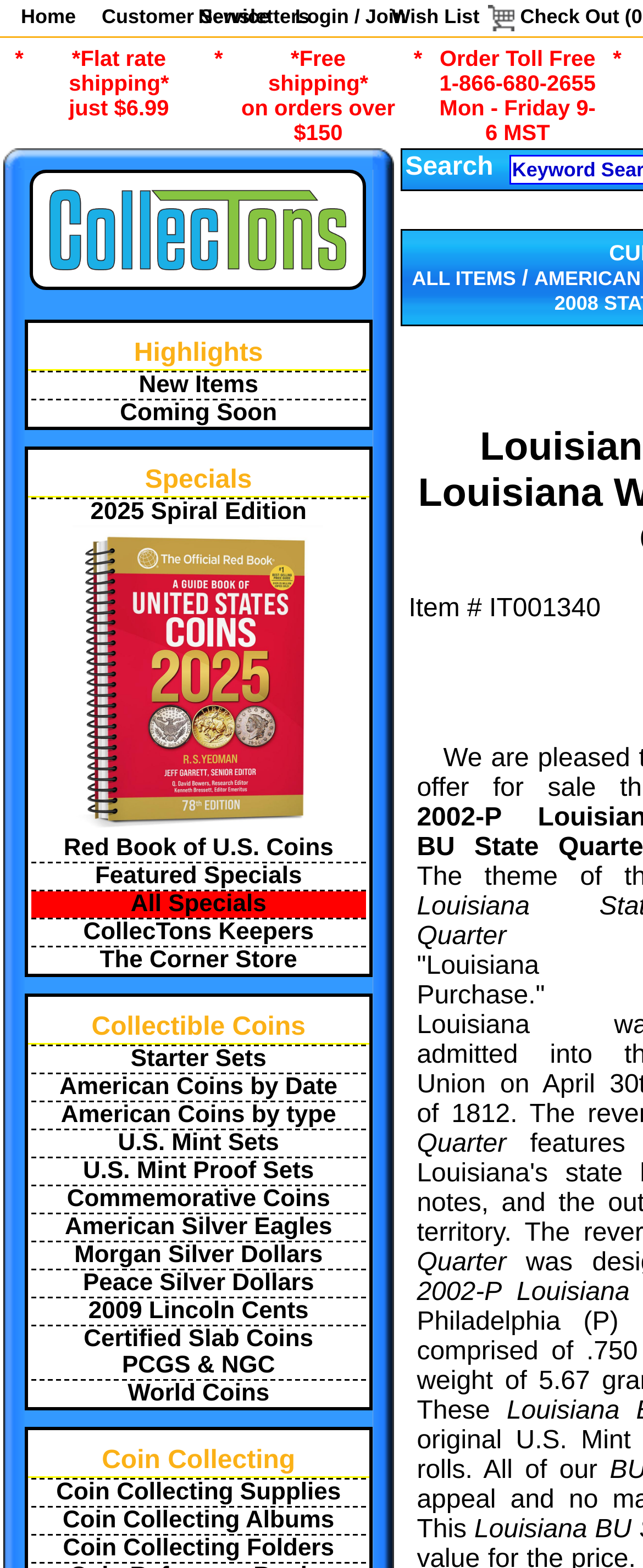Determine the bounding box coordinates for the element that should be clicked to follow this instruction: "Learn about Coin Collecting Supplies". The coordinates should be given as four float numbers between 0 and 1, in the format [left, top, right, bottom].

[0.049, 0.942, 0.569, 0.96]